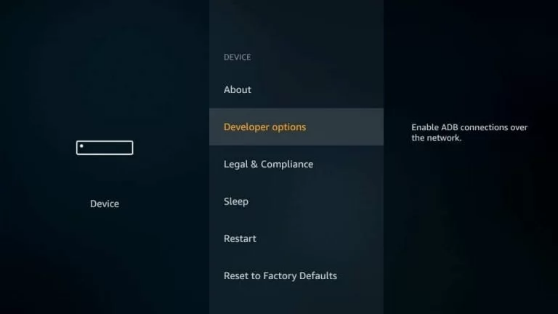What is the last option listed under 'Developer options'?
Answer the question with as much detail as you can, using the image as a reference.

The last option listed under 'Developer options' is 'Reset to Factory Defaults' because it is the last item in the list of options below the 'Developer options' toggle slider.